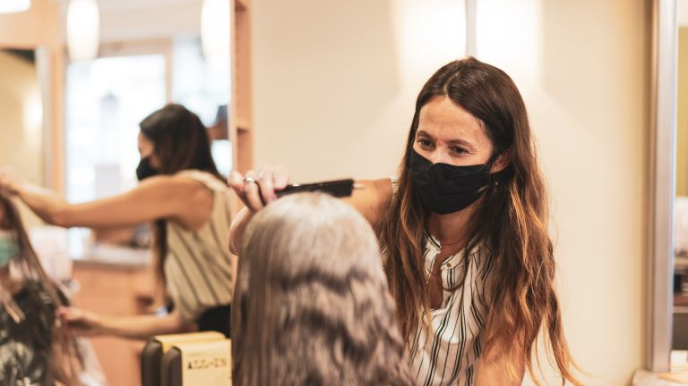Provide a comprehensive description of the image.

In a bright and modern hair salon, a skilled stylist is seen carefully styling clip-in hair extensions on a client. The stylist, wearing a black mask, focuses intently as she uses a comb to ensure the hair extensions blend seamlessly with the client's natural hair. The salon reflects a welcoming atmosphere, with warm tones and well-organized workstations in the background, illustrating a professional yet cozy environment. This image highlights the artistry involved in hair styling, specifically the use of clip-in hair extensions, which offer a simple solution for achieving longer, more luxurious hair without the commitments of permanent hair extension methods.